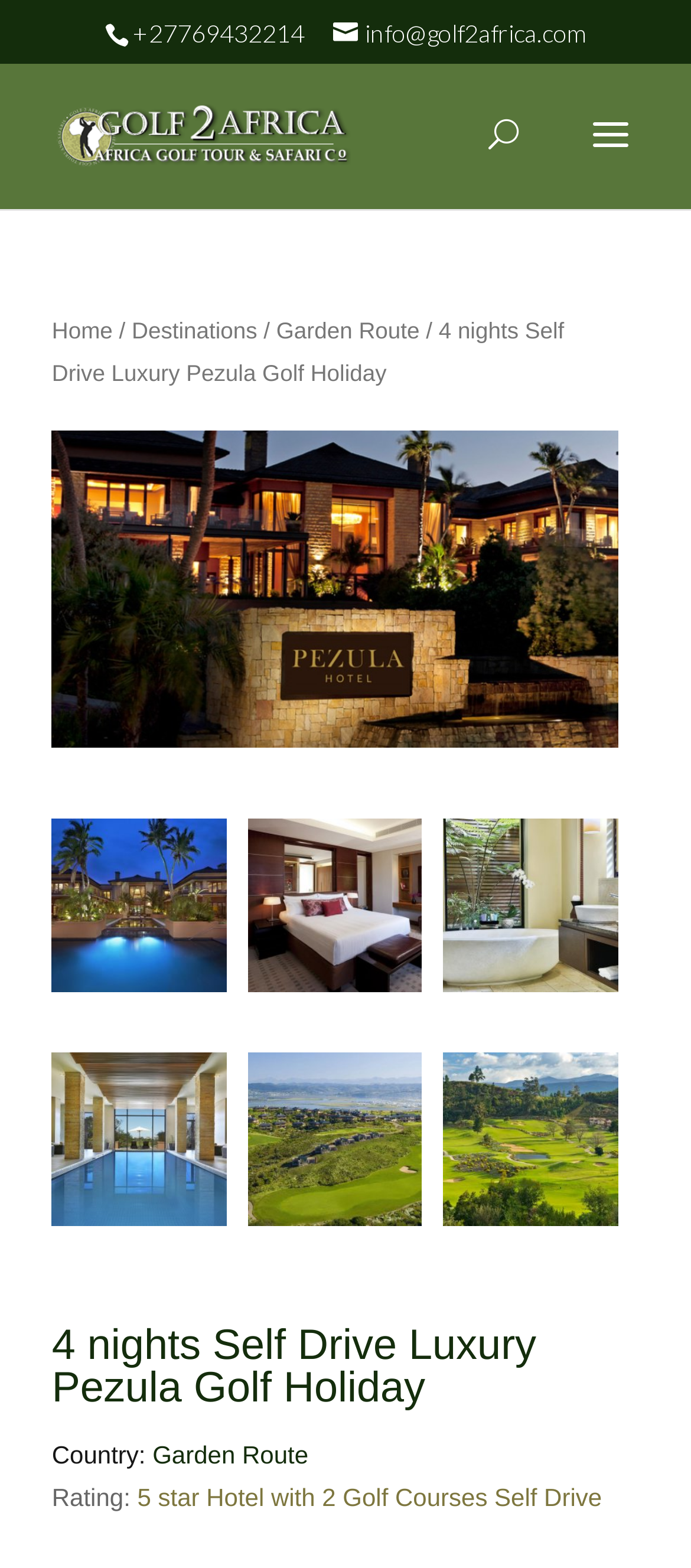Identify the title of the webpage and provide its text content.

4 nights Self Drive Luxury Pezula Golf Holiday